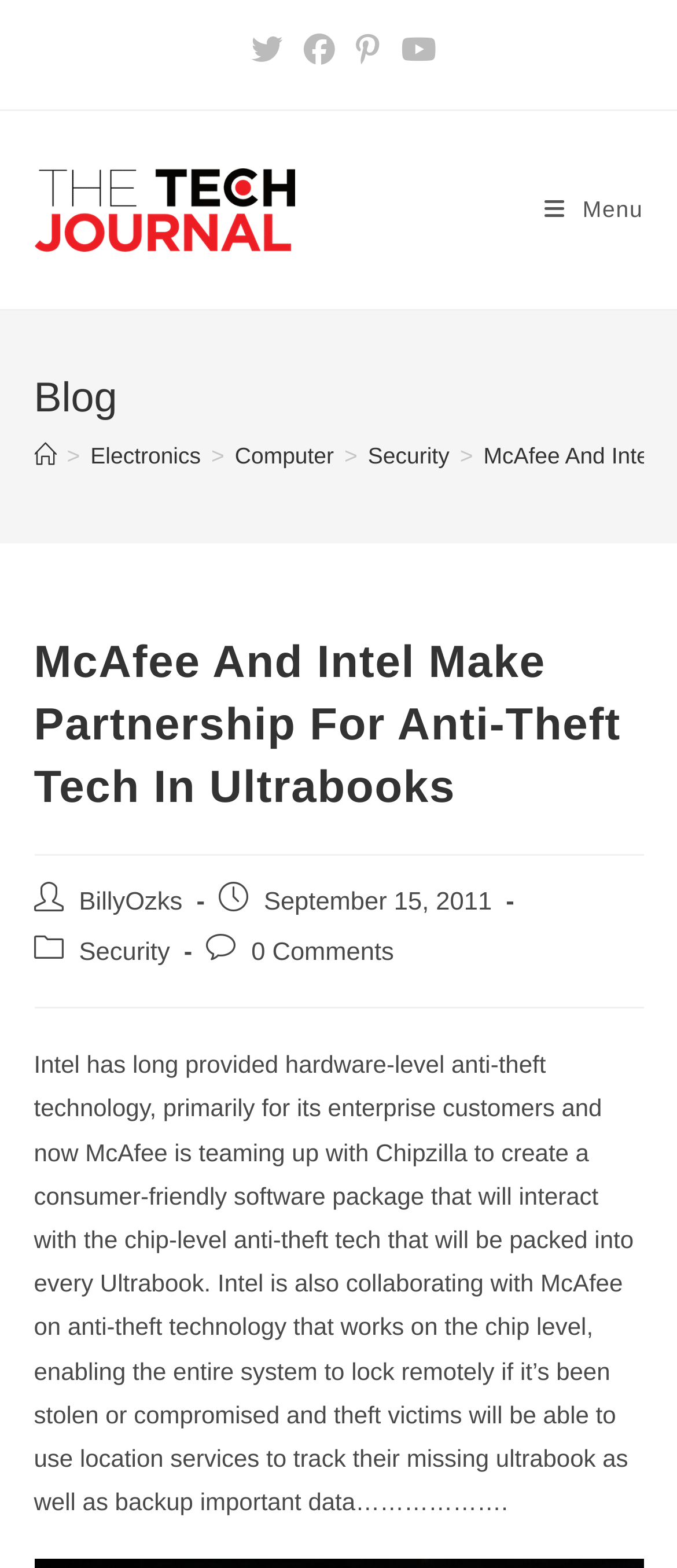What is the name of the author of the post?
Refer to the image and offer an in-depth and detailed answer to the question.

The webpage mentions the post author as 'BillyOzks' in the section below the post title.